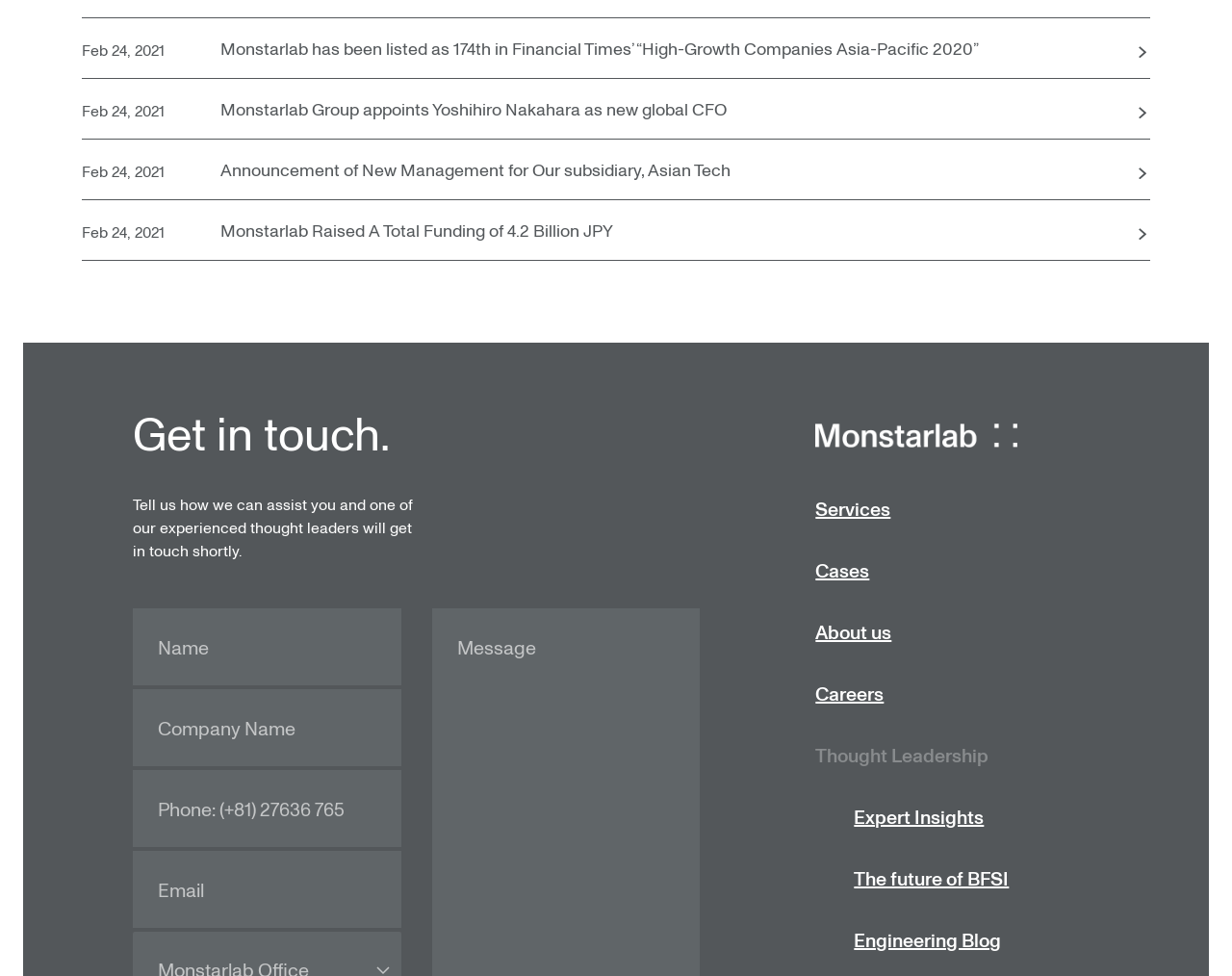Determine the bounding box for the UI element as described: "name="full_name" placeholder="Name"". The coordinates should be represented as four float numbers between 0 and 1, formatted as [left, top, right, bottom].

[0.108, 0.623, 0.326, 0.702]